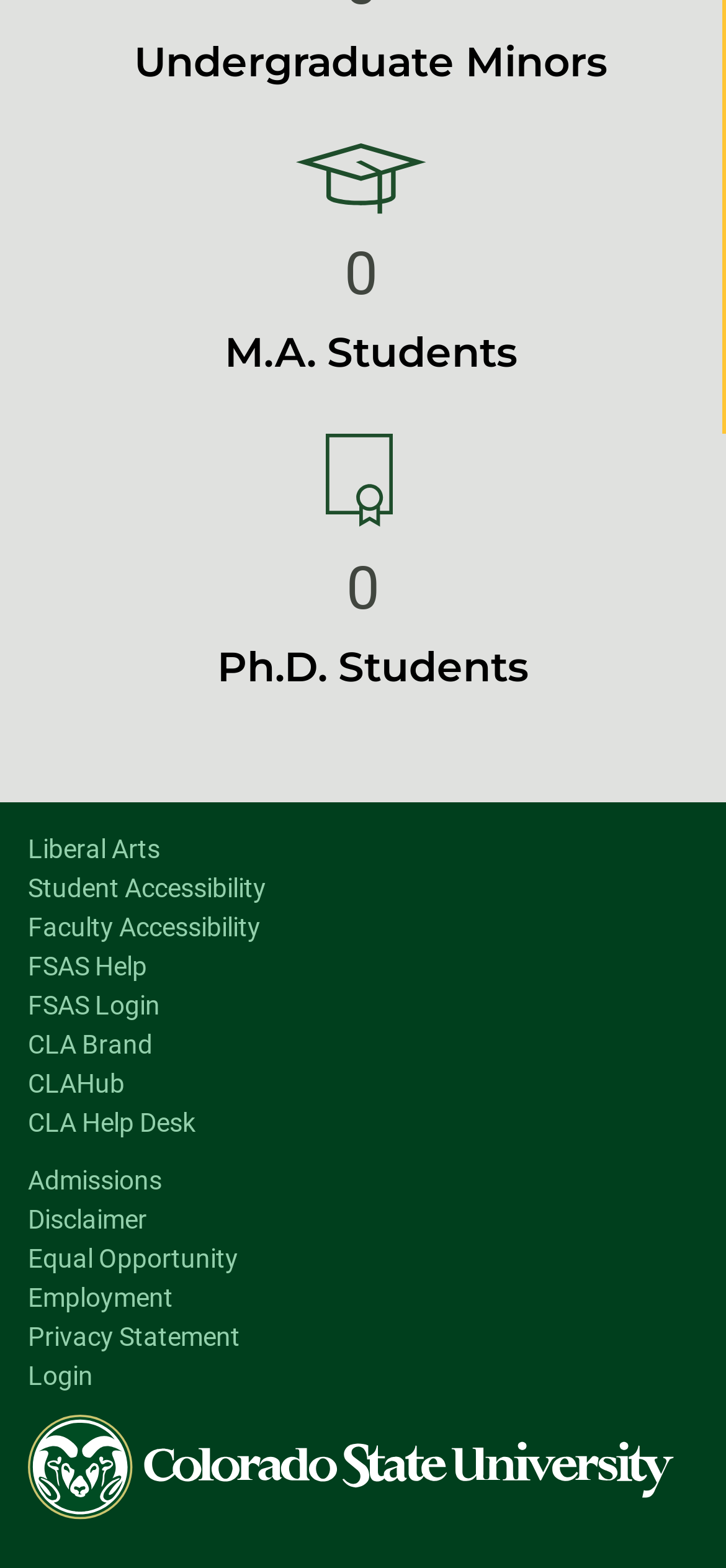Please locate the clickable area by providing the bounding box coordinates to follow this instruction: "Click on Liberal Arts".

[0.038, 0.532, 0.221, 0.551]